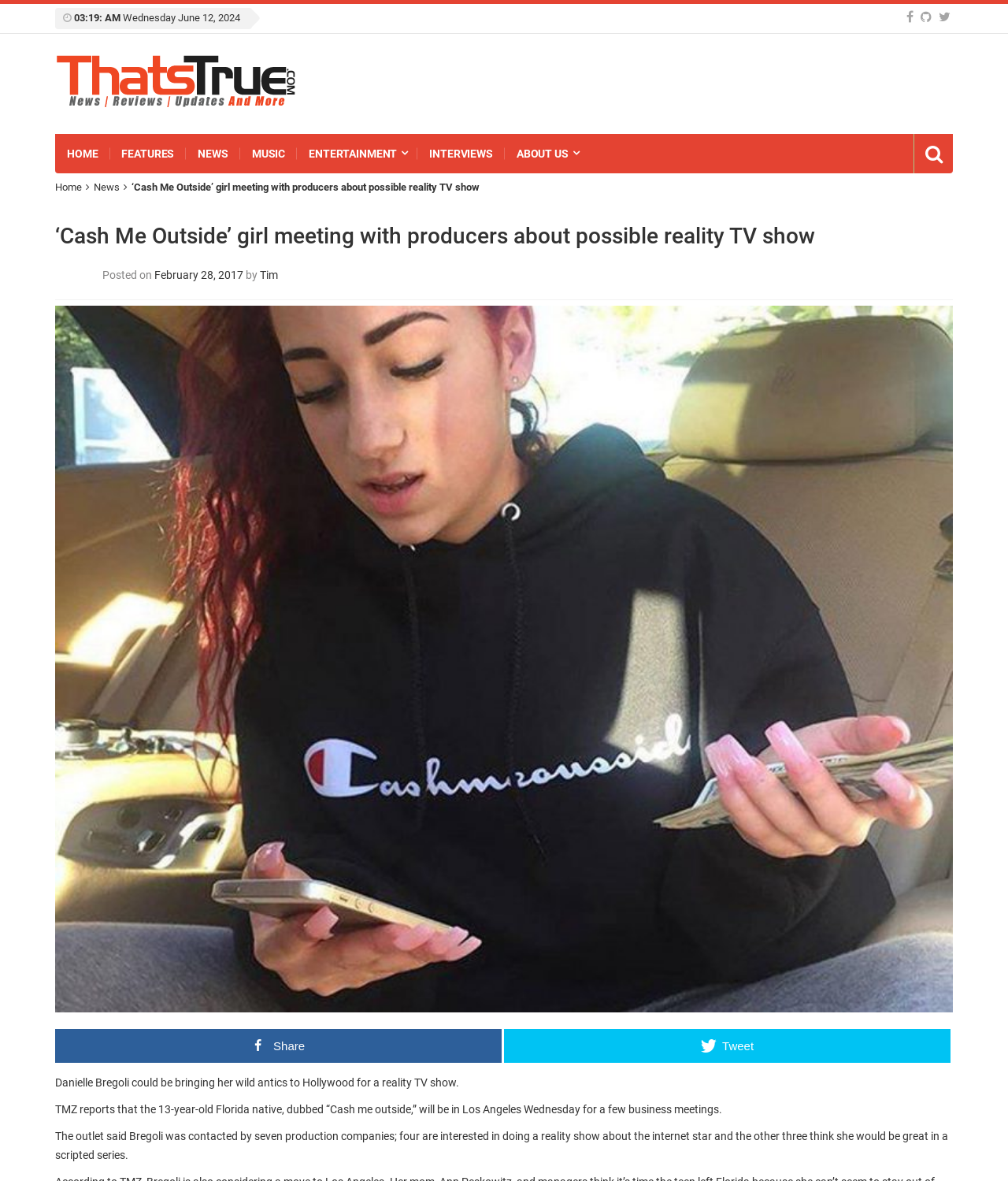What is Danielle Bregoli known as?
Please answer the question with as much detail and depth as you can.

I found that Danielle Bregoli is known as 'Cash me outside' by reading the article, which mentions that she is dubbed 'Cash me outside'.